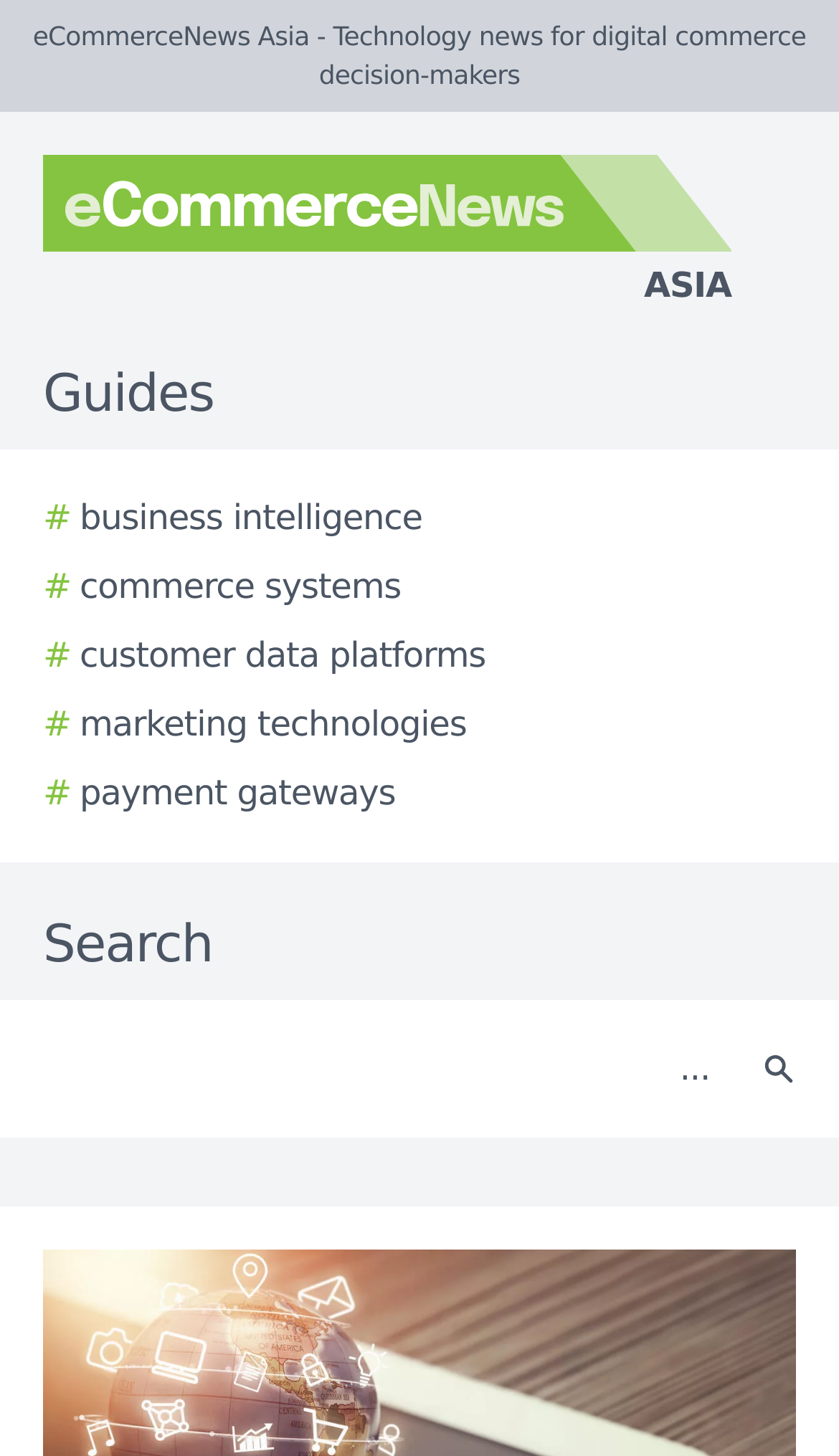Given the description of the UI element: "# customer data platforms", predict the bounding box coordinates in the form of [left, top, right, bottom], with each value being a float between 0 and 1.

[0.051, 0.433, 0.579, 0.468]